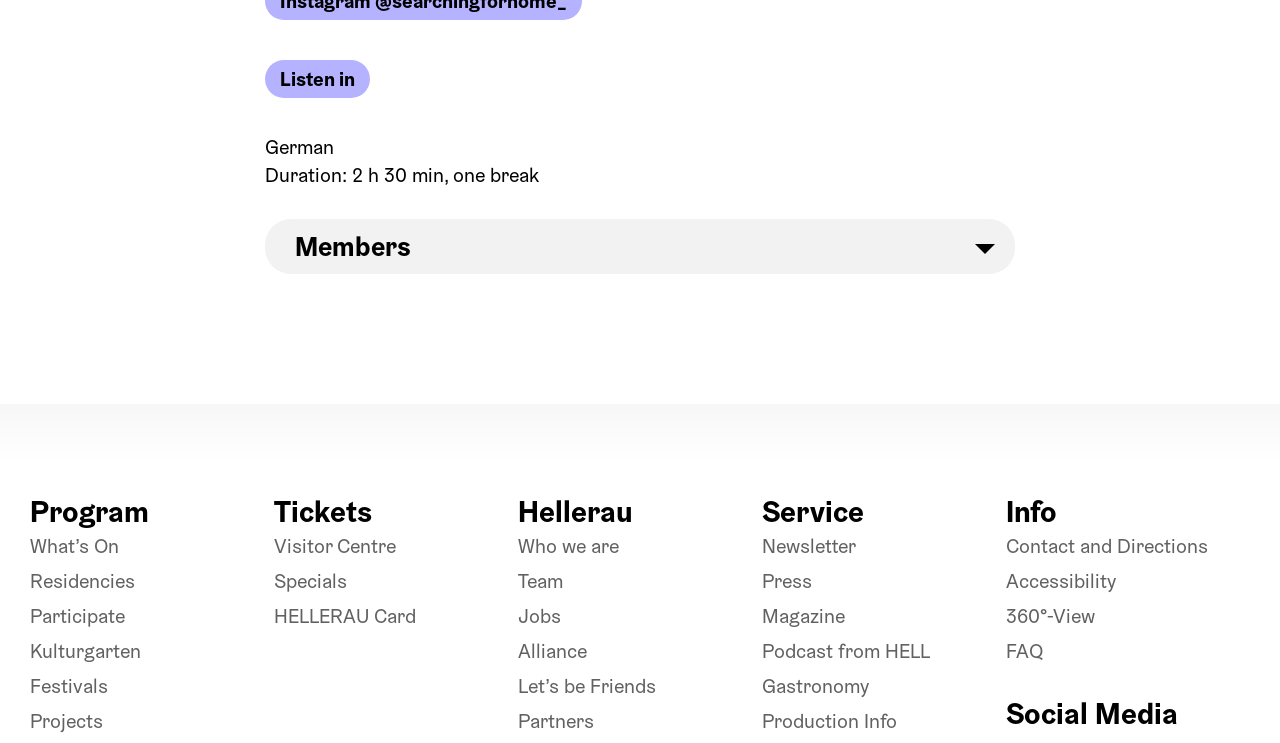Given the description "Specials", provide the bounding box coordinates of the corresponding UI element.

[0.214, 0.81, 0.271, 0.845]